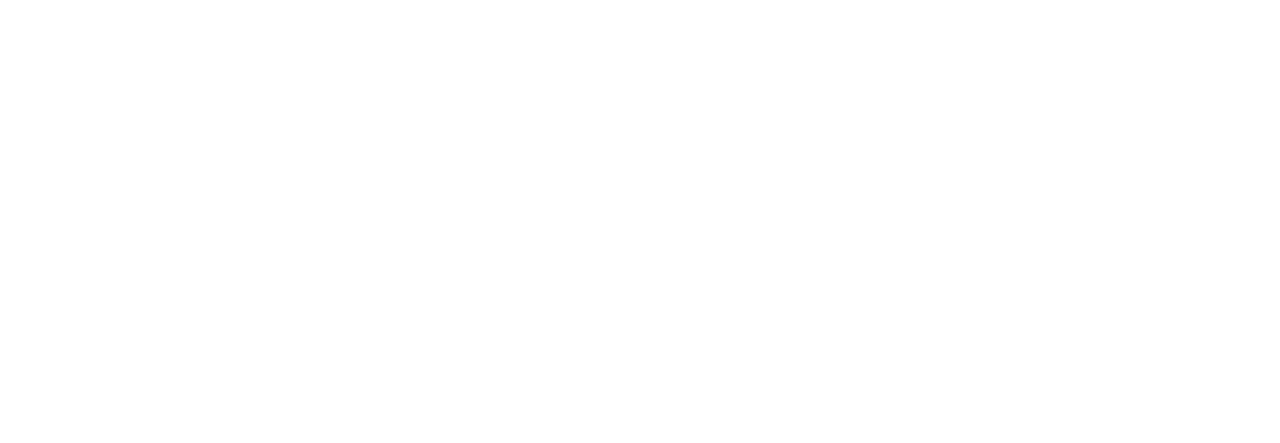What category of chemicals does the compound belong to?
Answer the question with a detailed explanation, including all necessary information.

The caption categorizes the compound as an electronical chemical, which suggests that it is used in electronic applications or has properties that make it suitable for use in electronic devices. This information can be useful for professionals in the field of chemistry and materials science.